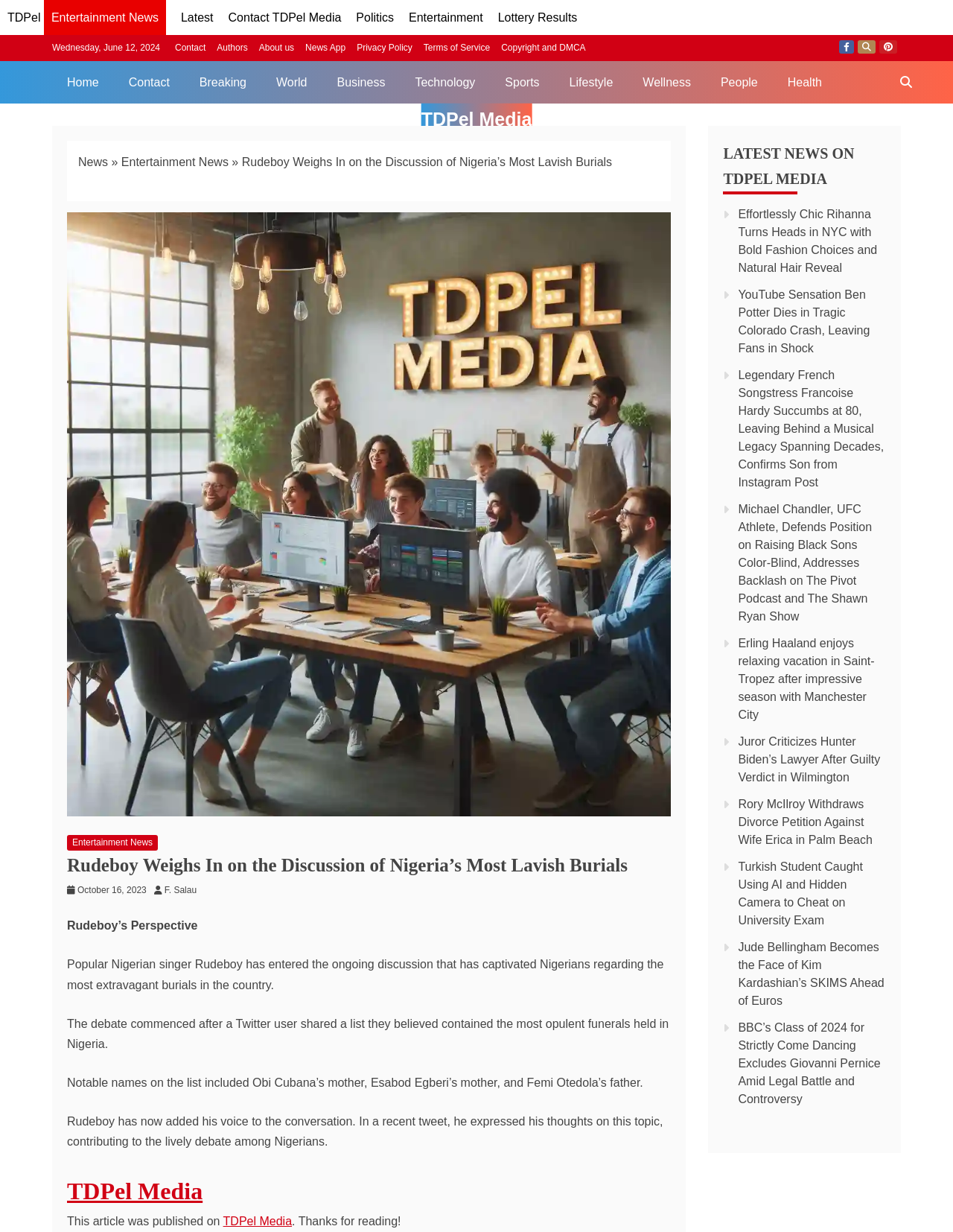Give a one-word or one-phrase response to the question:
What is the date of the article?

Wednesday, June 12, 2024